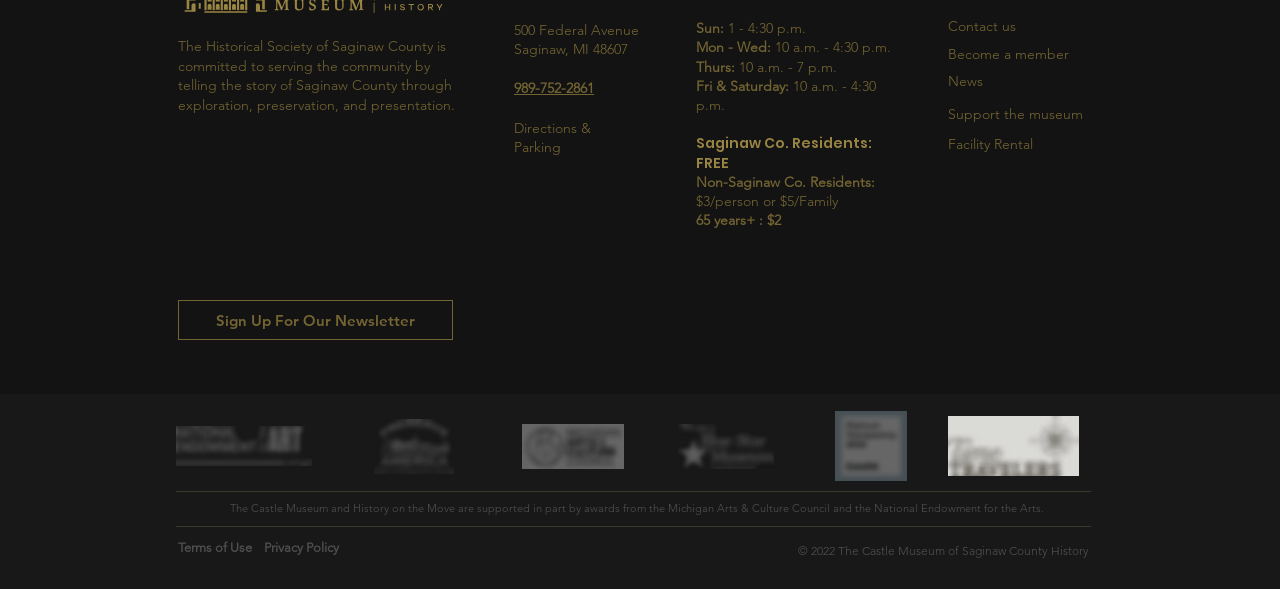Could you provide the bounding box coordinates for the portion of the screen to click to complete this instruction: "View the 'News' page"?

[0.741, 0.123, 0.768, 0.153]